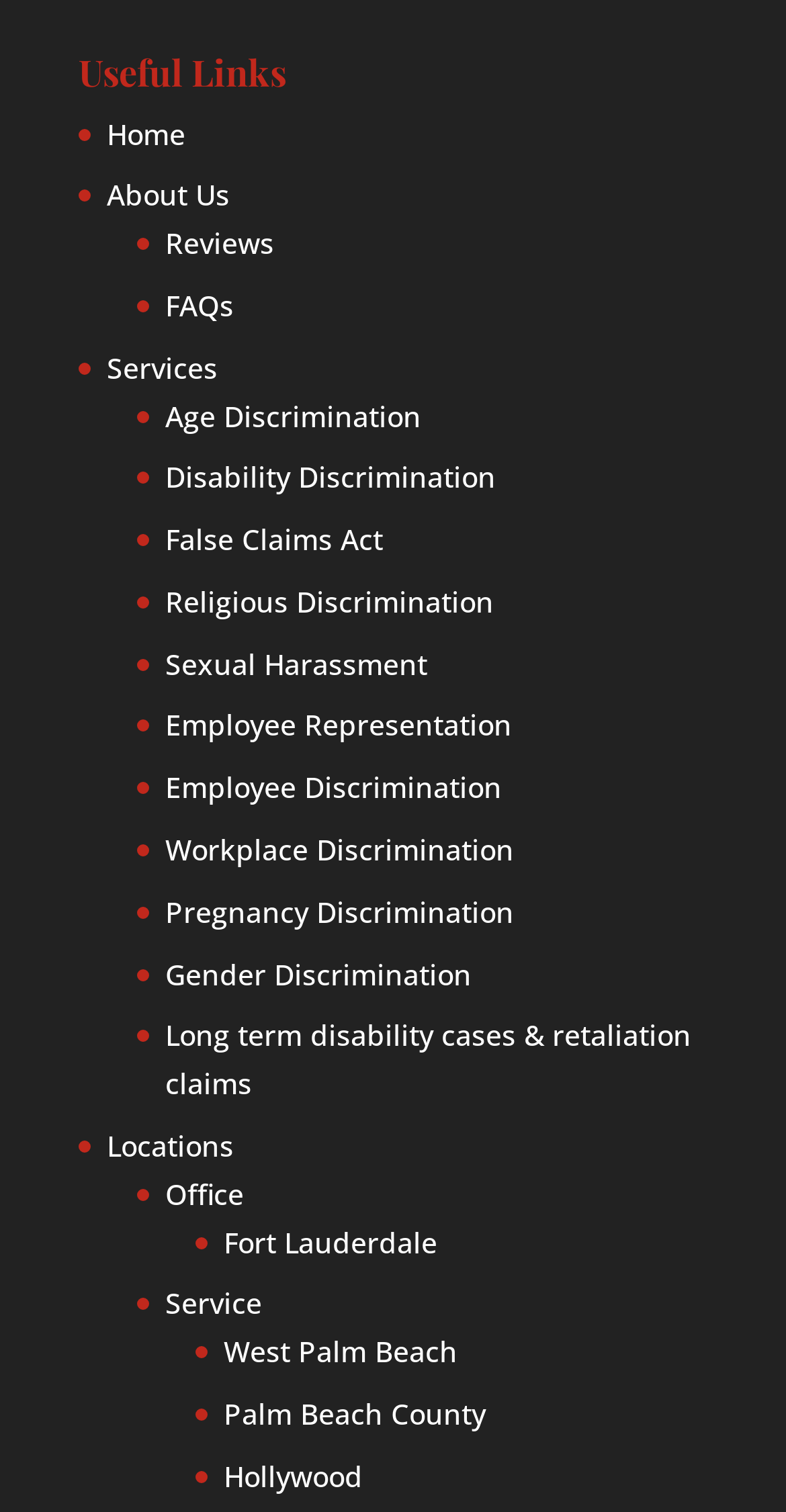Please find the bounding box coordinates of the clickable region needed to complete the following instruction: "Click on Home". The bounding box coordinates must consist of four float numbers between 0 and 1, i.e., [left, top, right, bottom].

[0.136, 0.075, 0.236, 0.101]